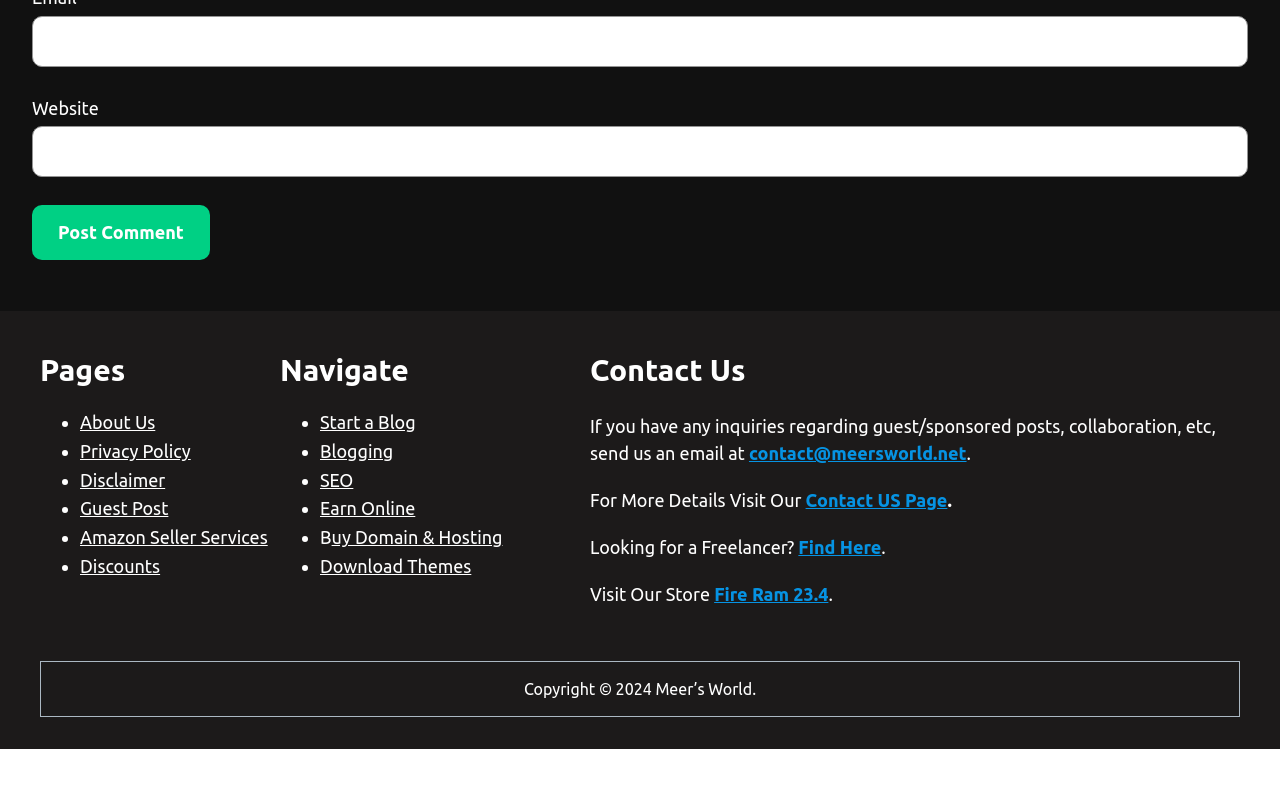Give a one-word or short-phrase answer to the following question: 
What is the purpose of the textbox?

To enter email address